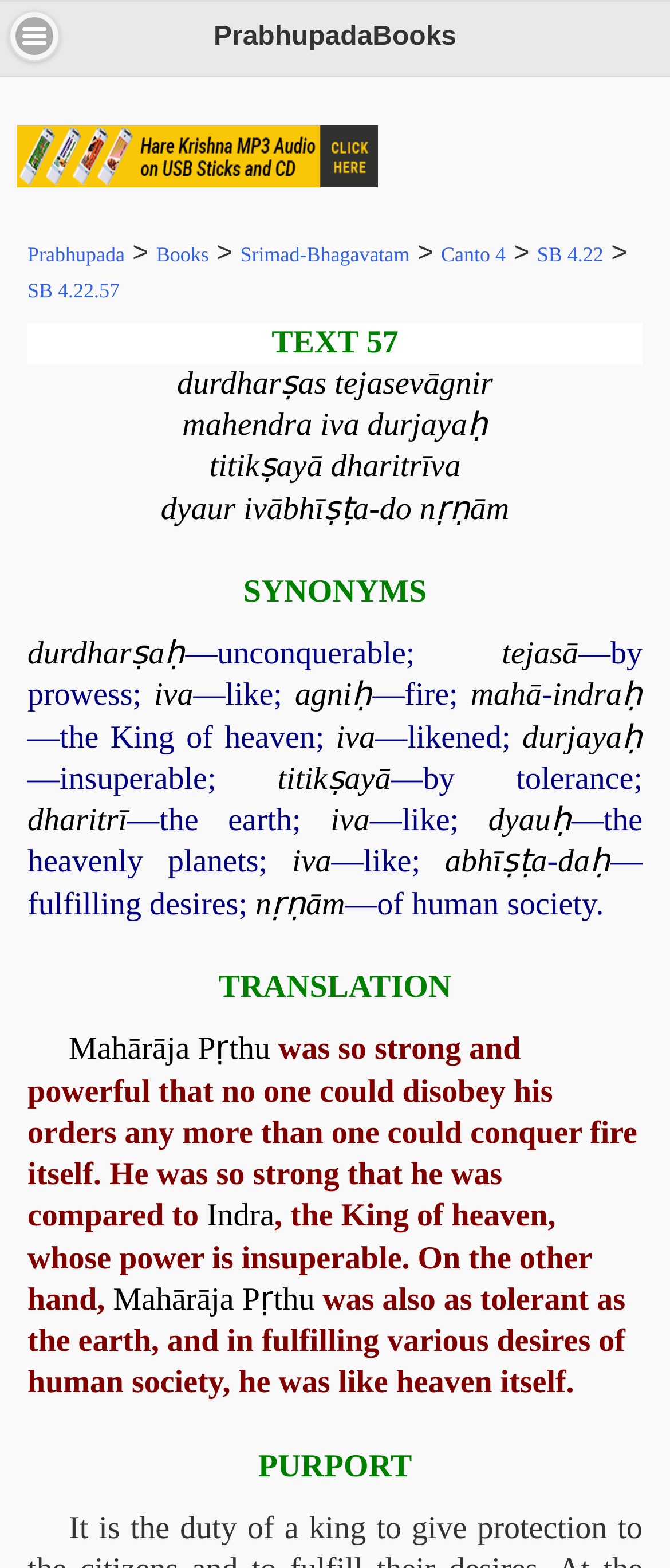Could you highlight the region that needs to be clicked to execute the instruction: "Read the 'PURPORT'"?

[0.385, 0.924, 0.615, 0.947]